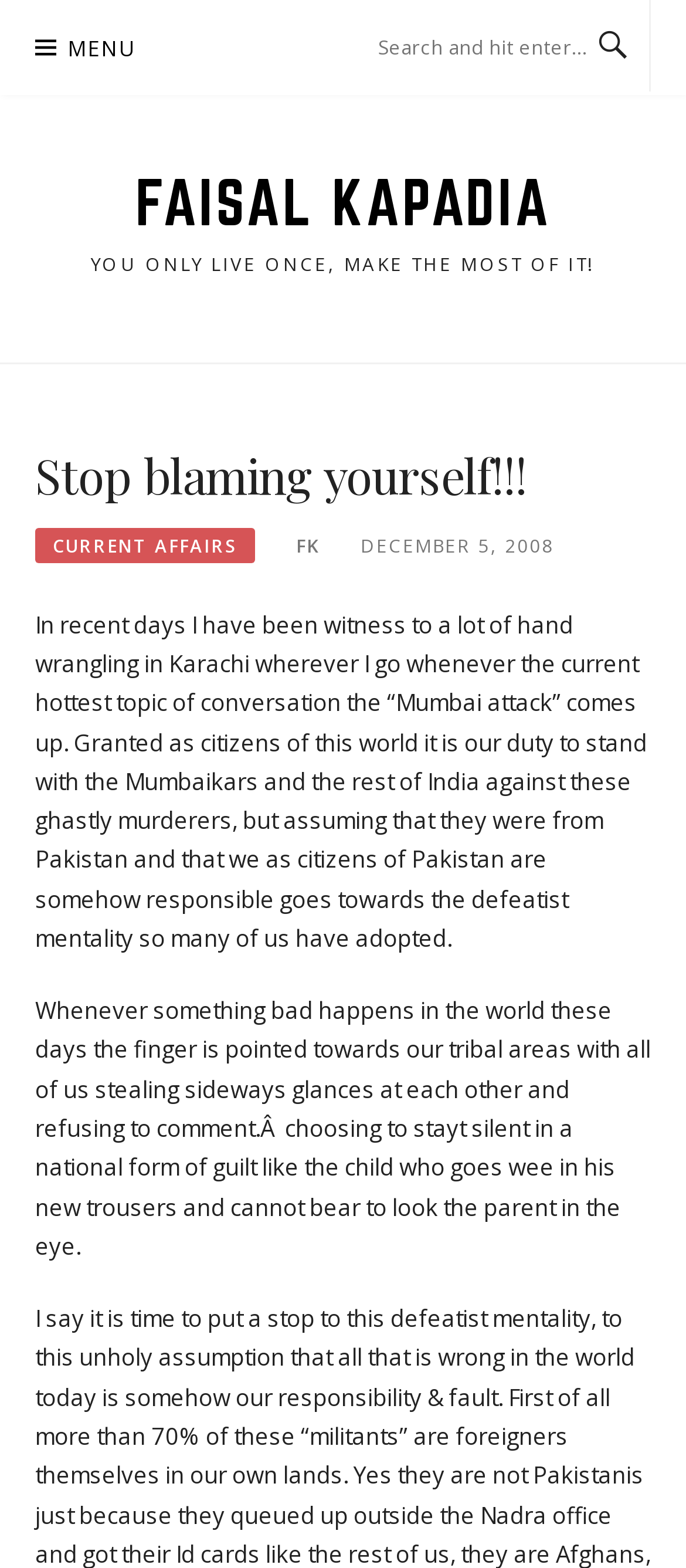Locate the bounding box of the UI element defined by this description: "FK". The coordinates should be given as four float numbers between 0 and 1, formatted as [left, top, right, bottom].

[0.432, 0.34, 0.465, 0.356]